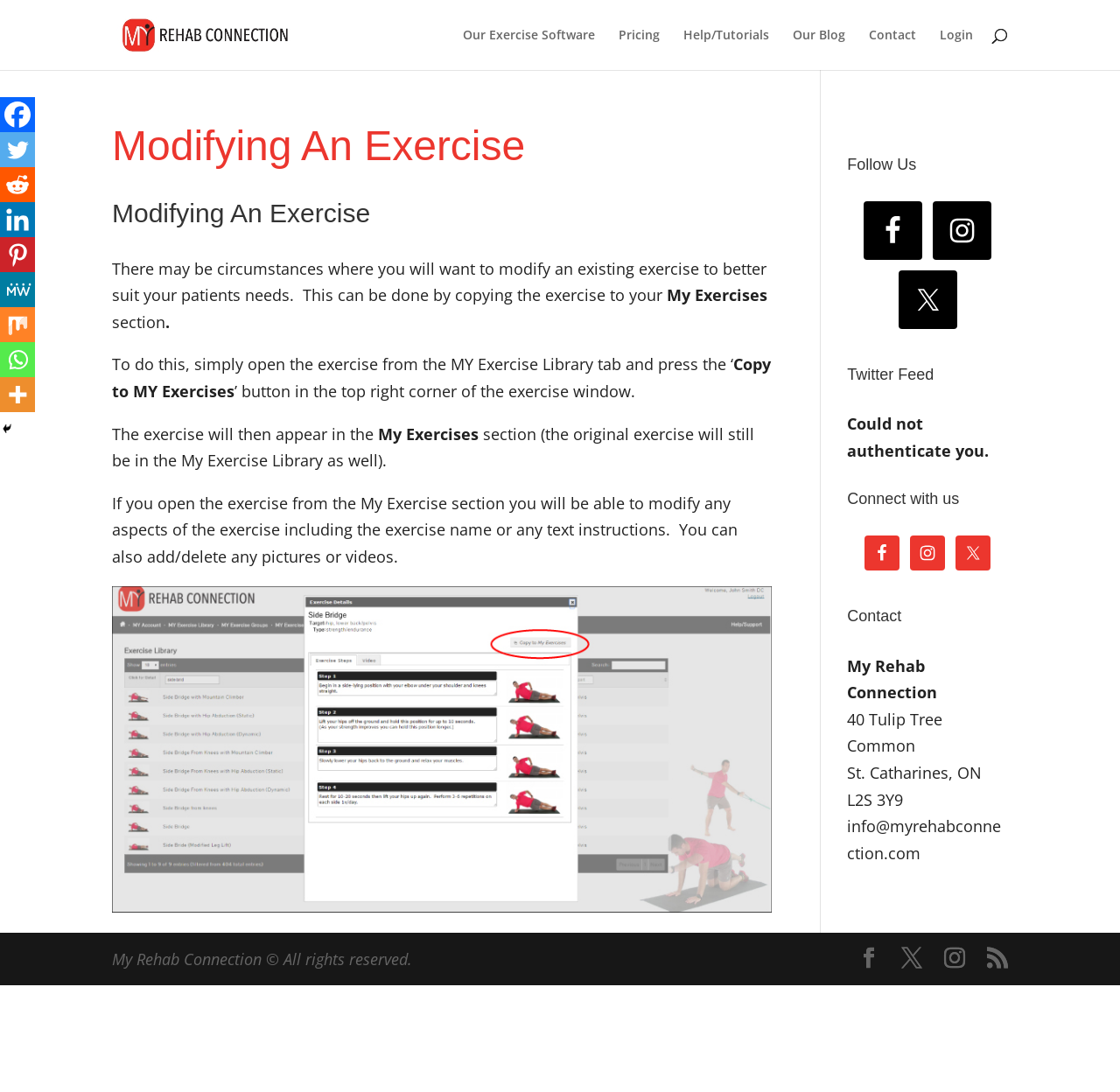Locate the bounding box coordinates of the area you need to click to fulfill this instruction: 'Go to 'Our Exercise Software''. The coordinates must be in the form of four float numbers ranging from 0 to 1: [left, top, right, bottom].

[0.413, 0.026, 0.531, 0.064]